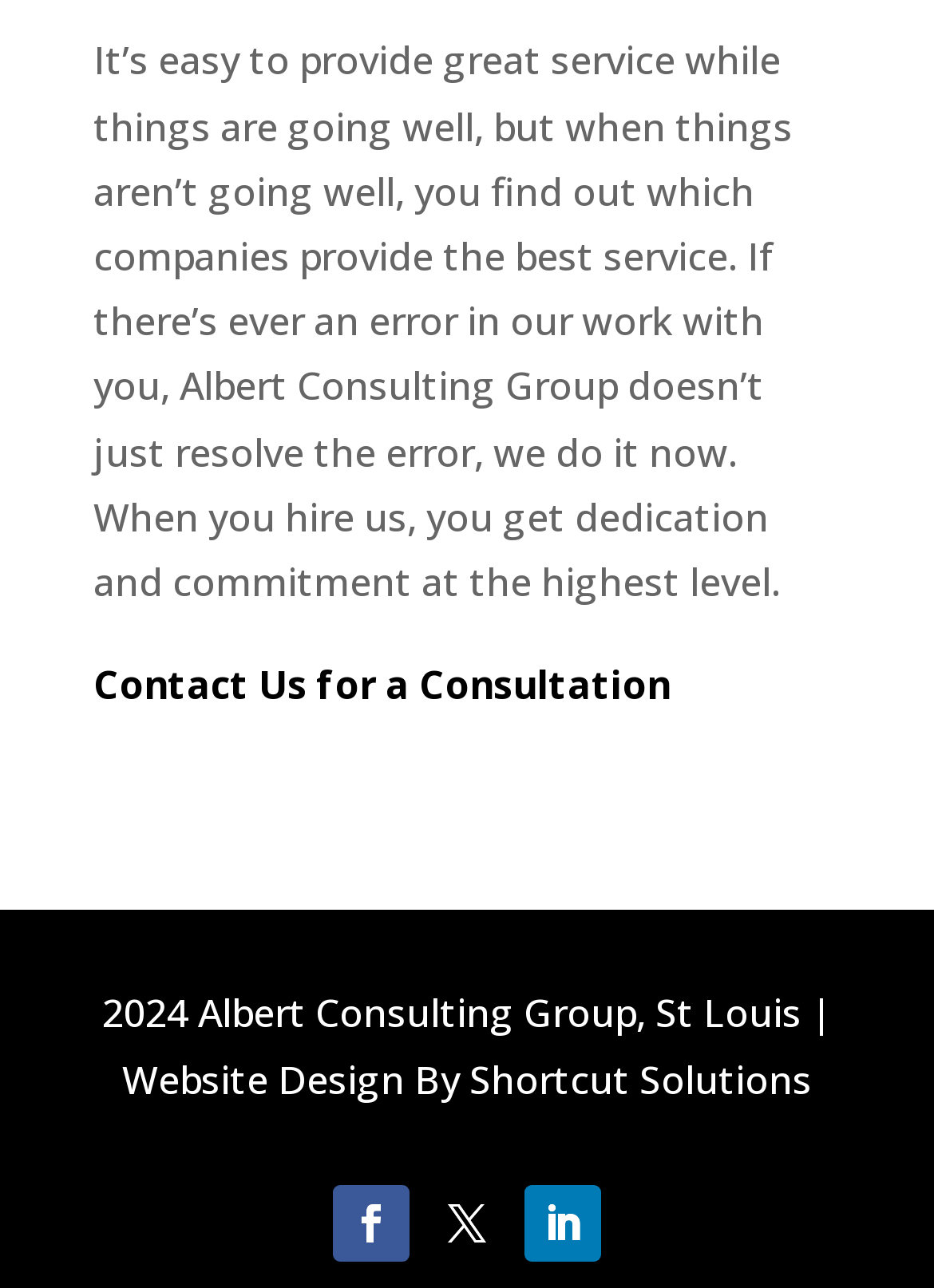How many social media links are at the bottom of the page?
Analyze the image and provide a thorough answer to the question.

The number of social media links at the bottom of the page can be counted from the links '', '', and '' which are likely to be social media links.